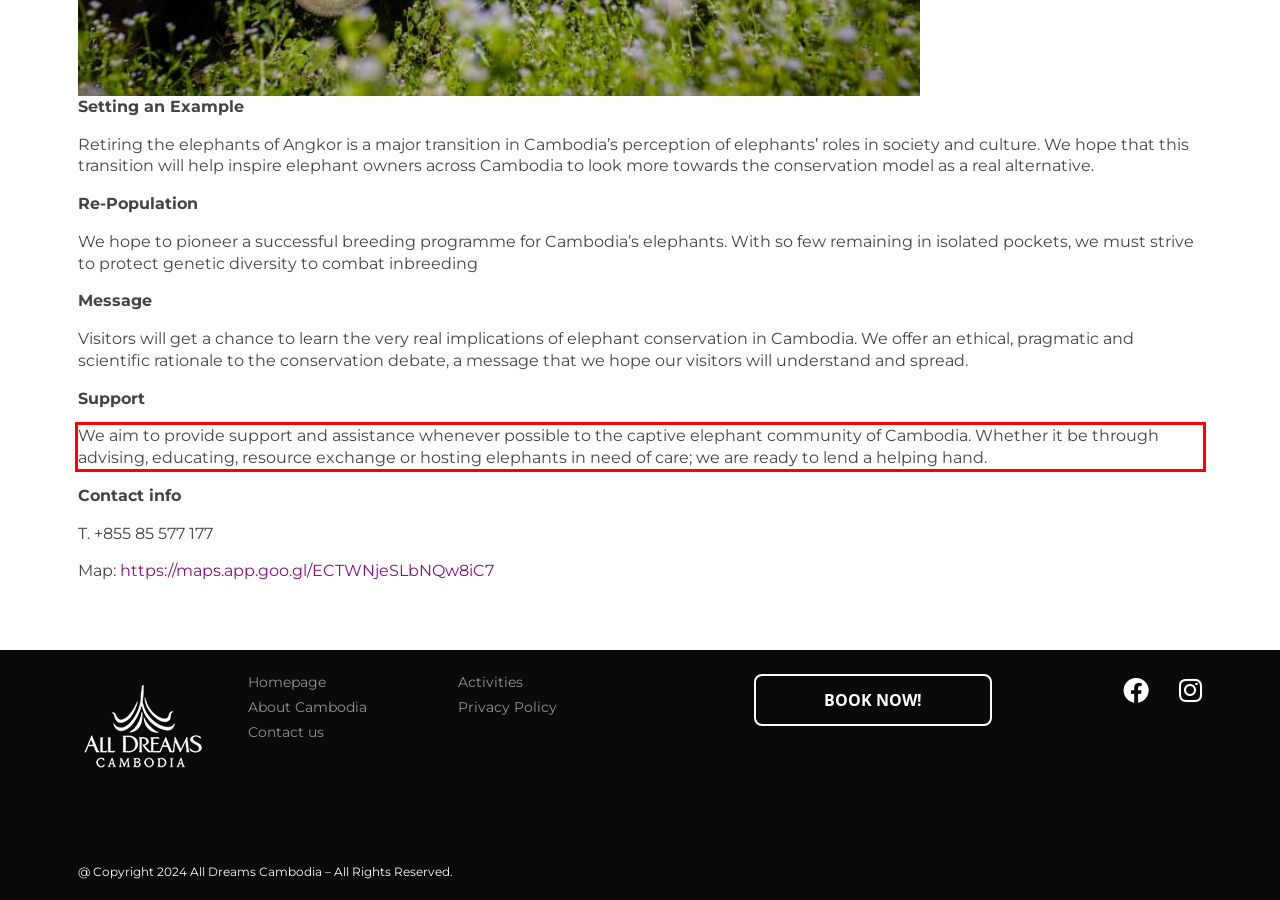Within the provided webpage screenshot, find the red rectangle bounding box and perform OCR to obtain the text content.

We aim to provide support and assistance whenever possible to the captive elephant community of Cambodia. Whether it be through advising, educating, resource exchange or hosting elephants in need of care; we are ready to lend a helping hand.